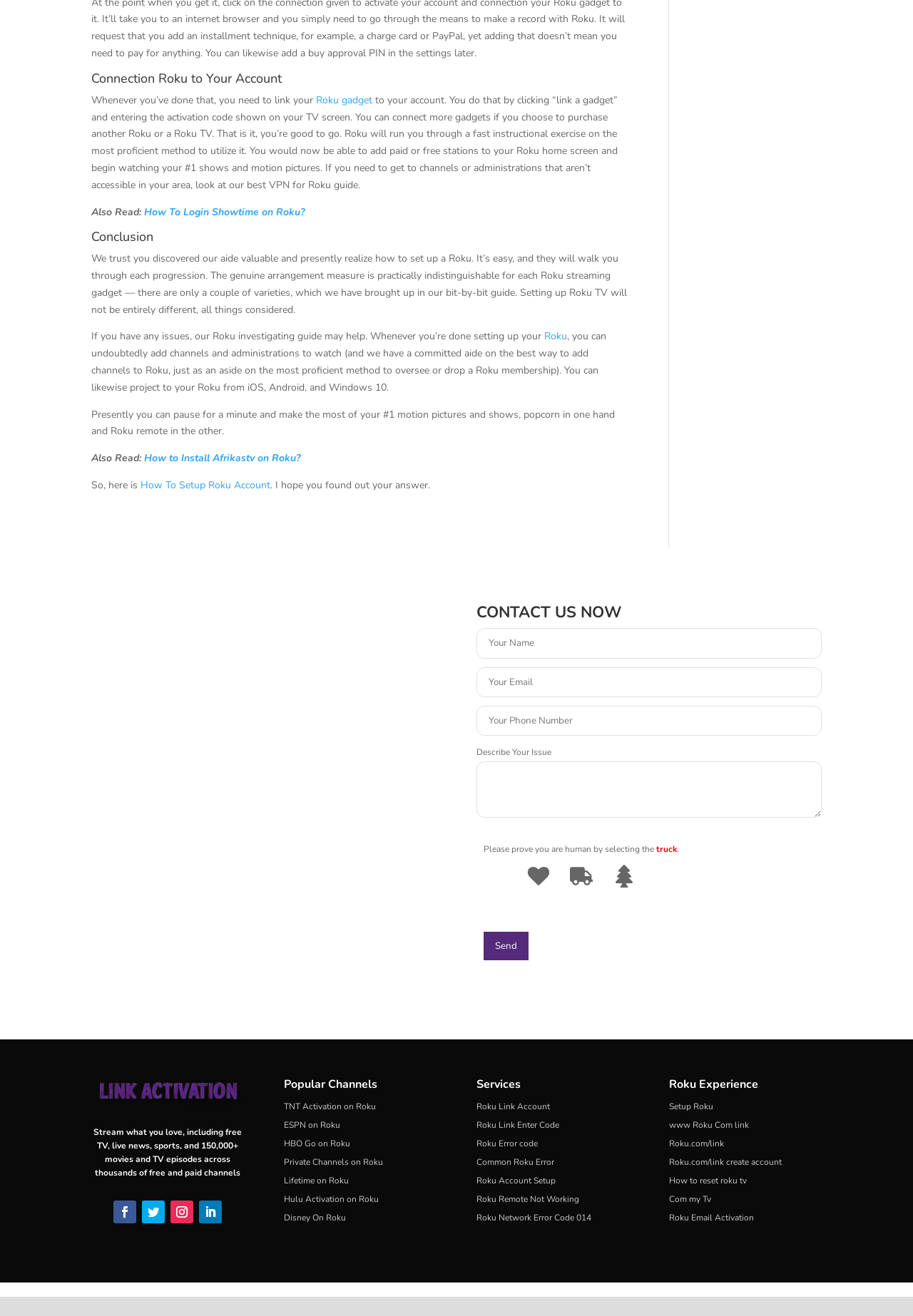Determine the bounding box coordinates of the region that needs to be clicked to achieve the task: "Click the 'CONTACT US NOW' heading".

[0.522, 0.46, 0.9, 0.477]